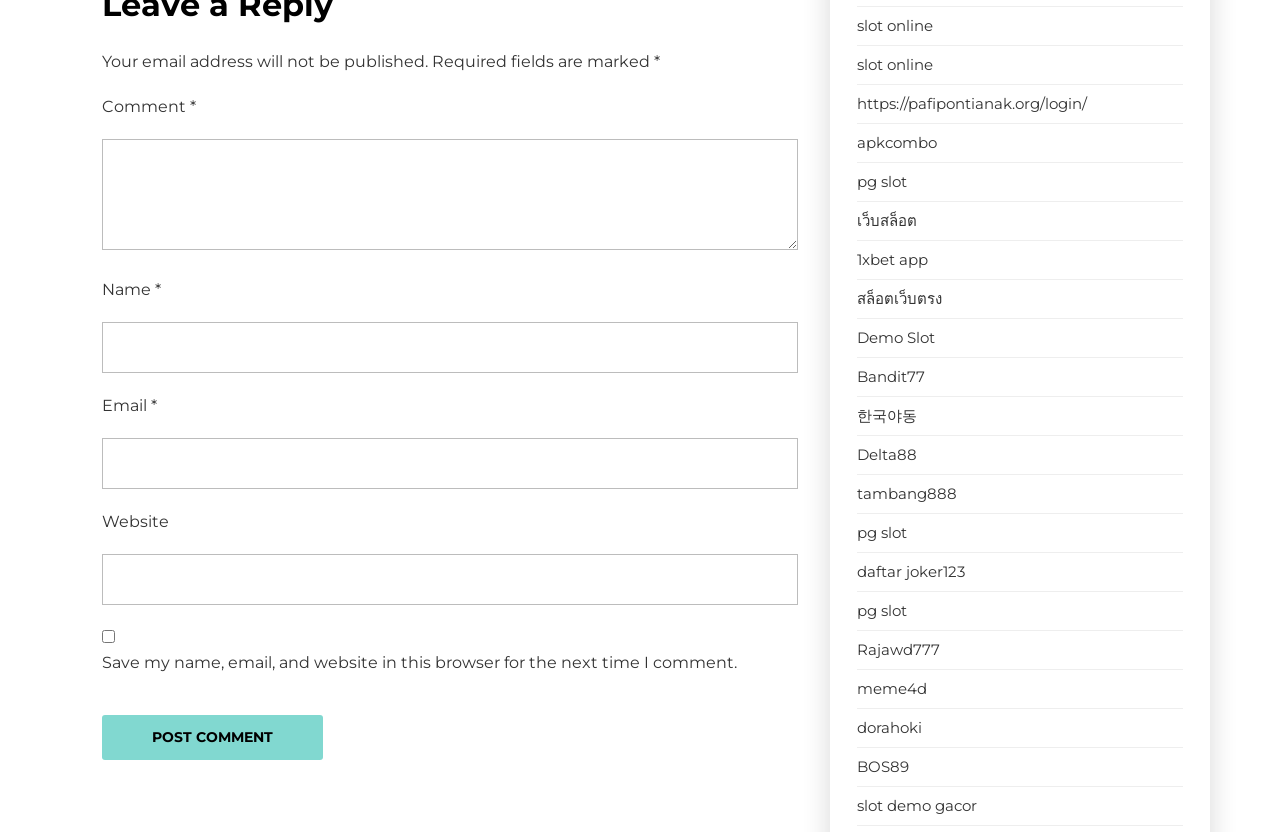Given the description "tambang888", determine the bounding box of the corresponding UI element.

[0.67, 0.582, 0.748, 0.605]